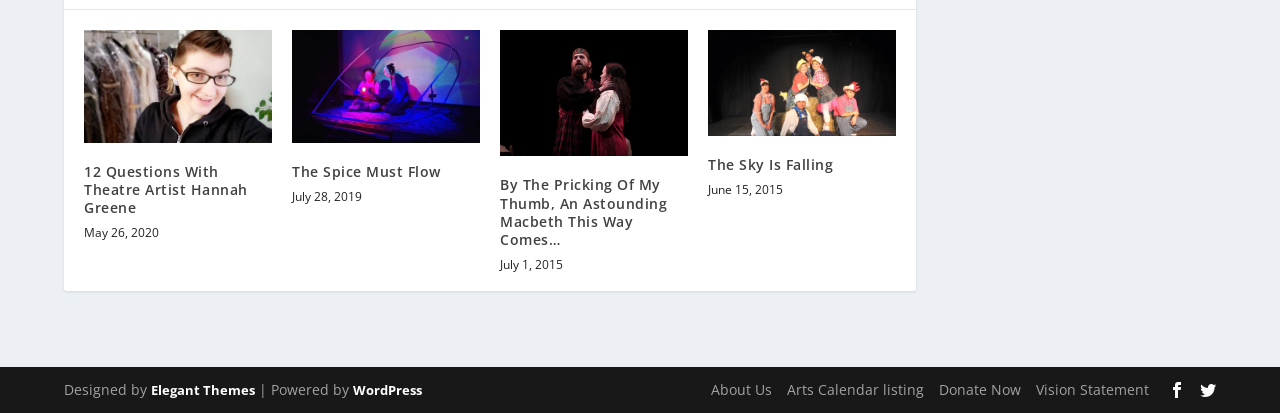Highlight the bounding box coordinates of the region I should click on to meet the following instruction: "Read article about Hannah Greene".

[0.066, 0.072, 0.212, 0.345]